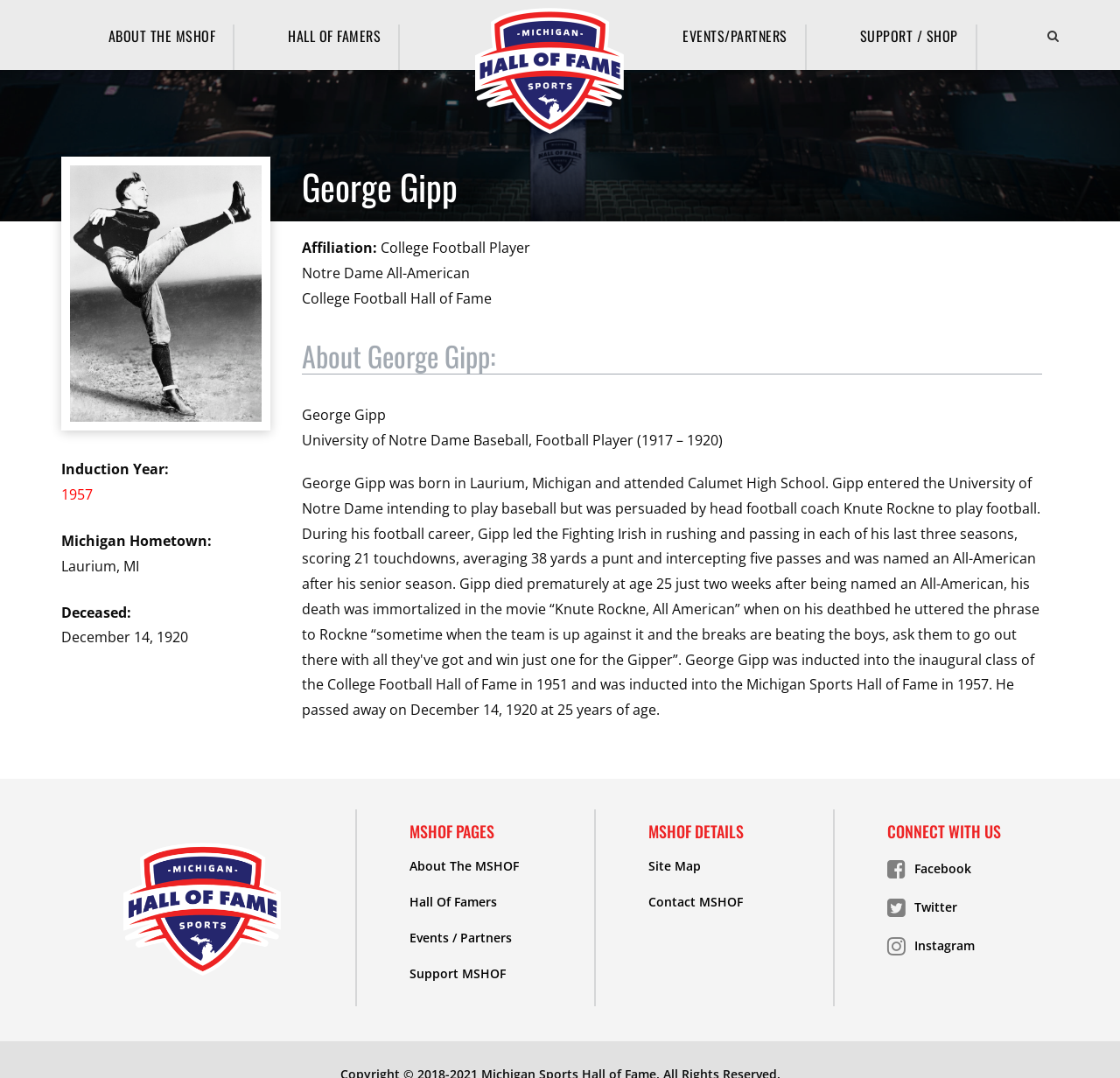Point out the bounding box coordinates of the section to click in order to follow this instruction: "Visit the MSHOF Facebook page".

[0.792, 0.793, 0.957, 0.816]